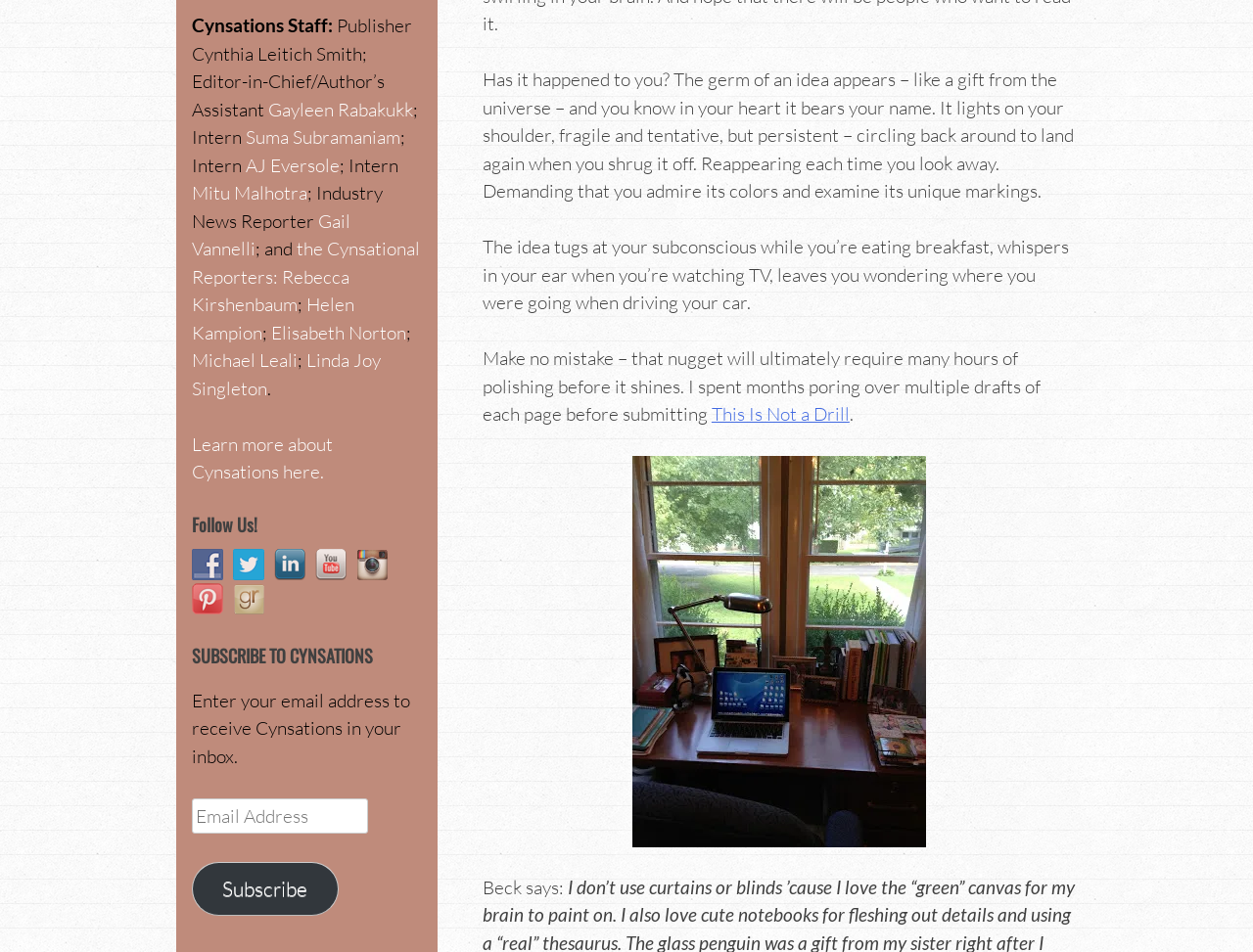Find the bounding box coordinates of the element to click in order to complete the given instruction: "Learn more about Cynsations."

[0.153, 0.454, 0.266, 0.508]